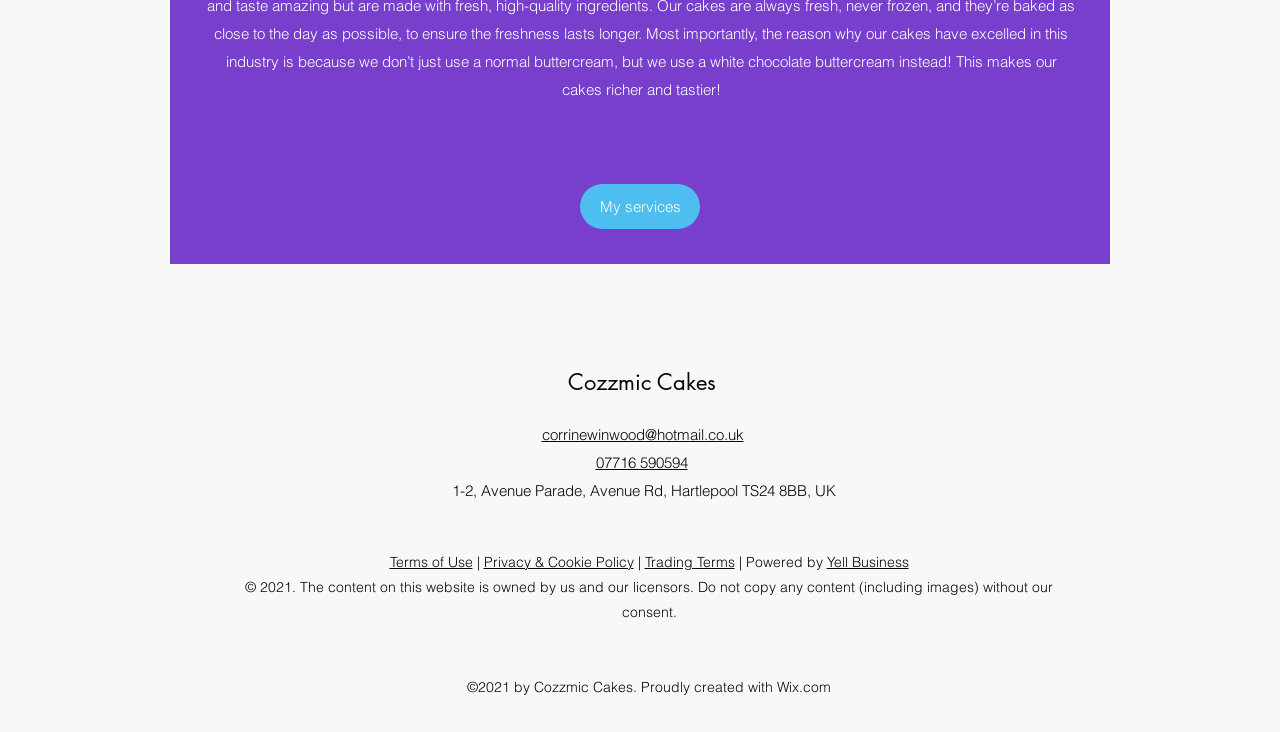Please reply to the following question using a single word or phrase: 
What is the business address?

1-2, Avenue Parade, Avenue Rd, Hartlepool TS24 8BB, UK